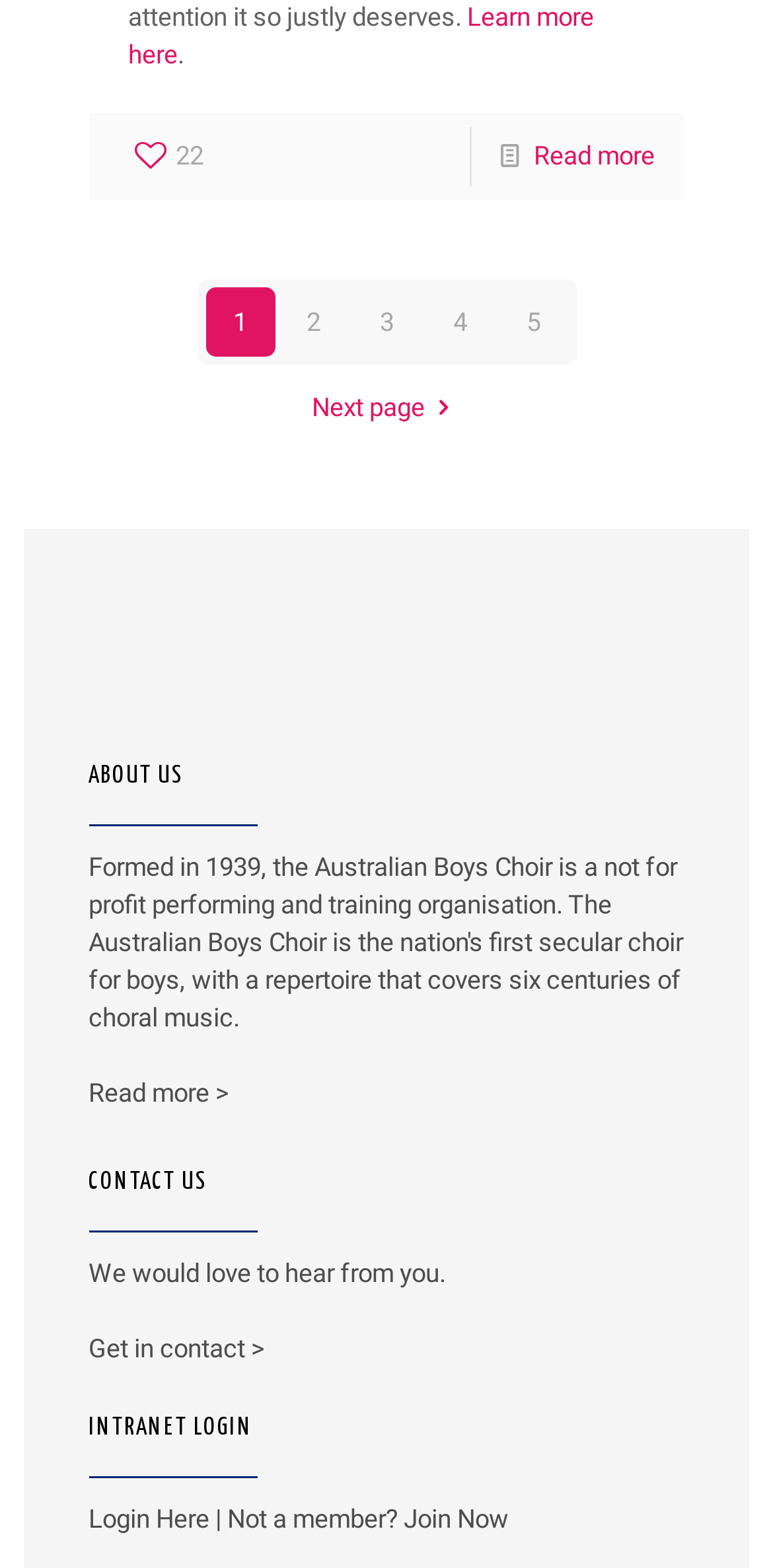Select the bounding box coordinates of the element I need to click to carry out the following instruction: "Learn more about the website".

[0.166, 0.001, 0.768, 0.044]